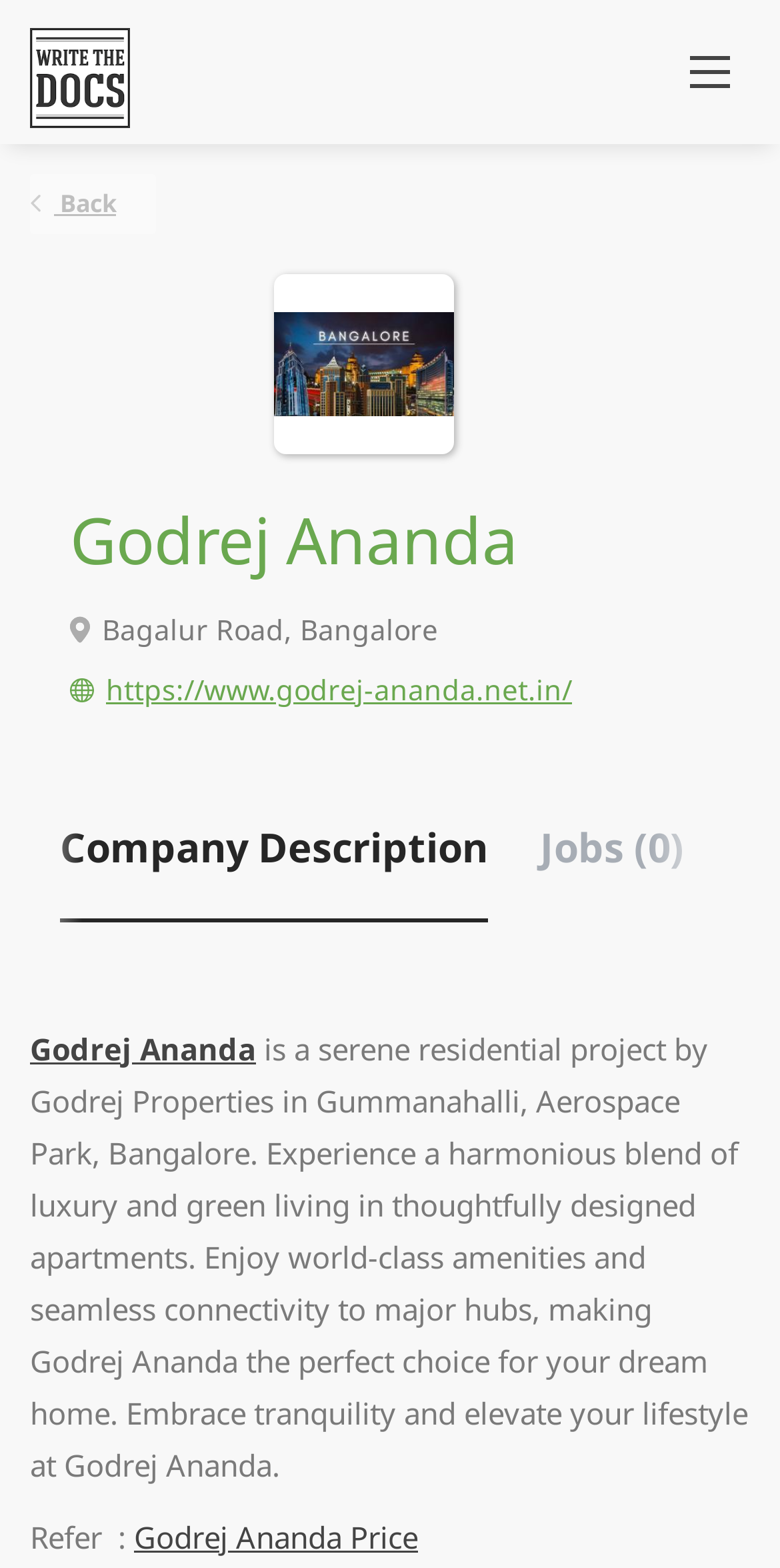Please determine the bounding box coordinates of the section I need to click to accomplish this instruction: "View Company Description".

[0.077, 0.523, 0.626, 0.588]